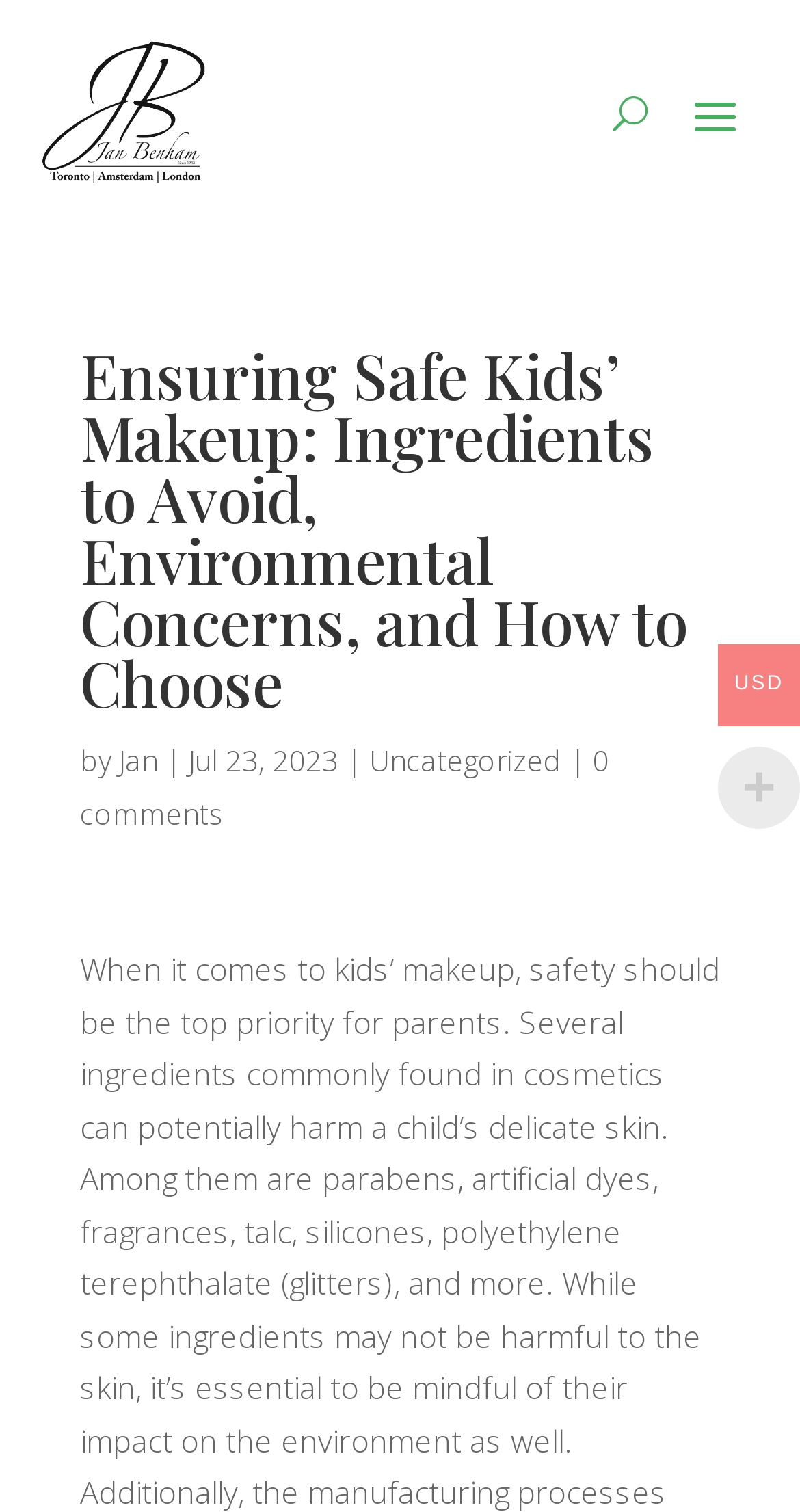How many comments does the article have?
Please provide a comprehensive answer based on the visual information in the image.

The number of comments on the article can be found by looking at the link at the bottom of the article, which says '0 comments'.